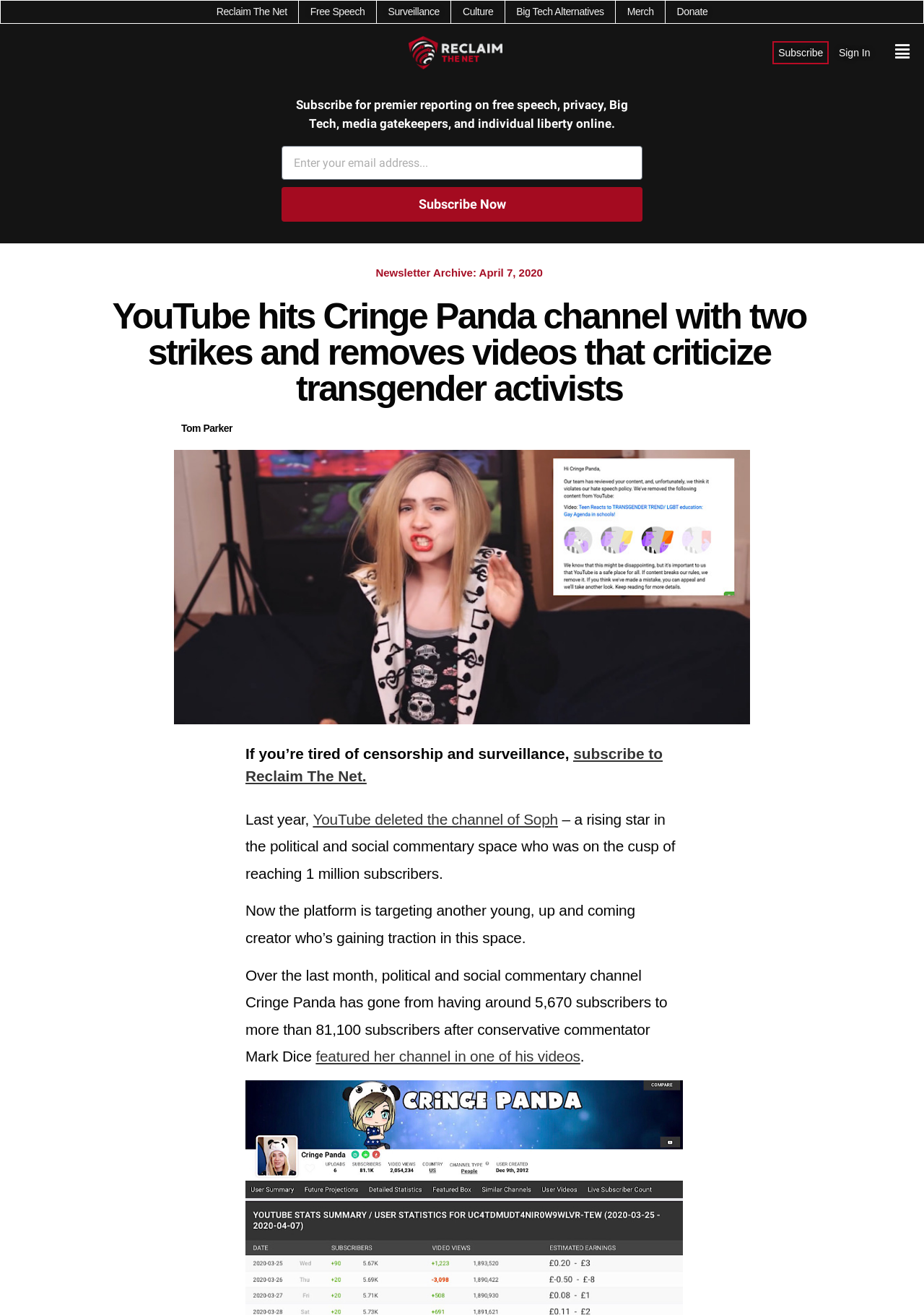Using the format (top-left x, top-left y, bottom-right x, bottom-right y), provide the bounding box coordinates for the described UI element. All values should be floating point numbers between 0 and 1: Merch

[0.679, 0.003, 0.707, 0.015]